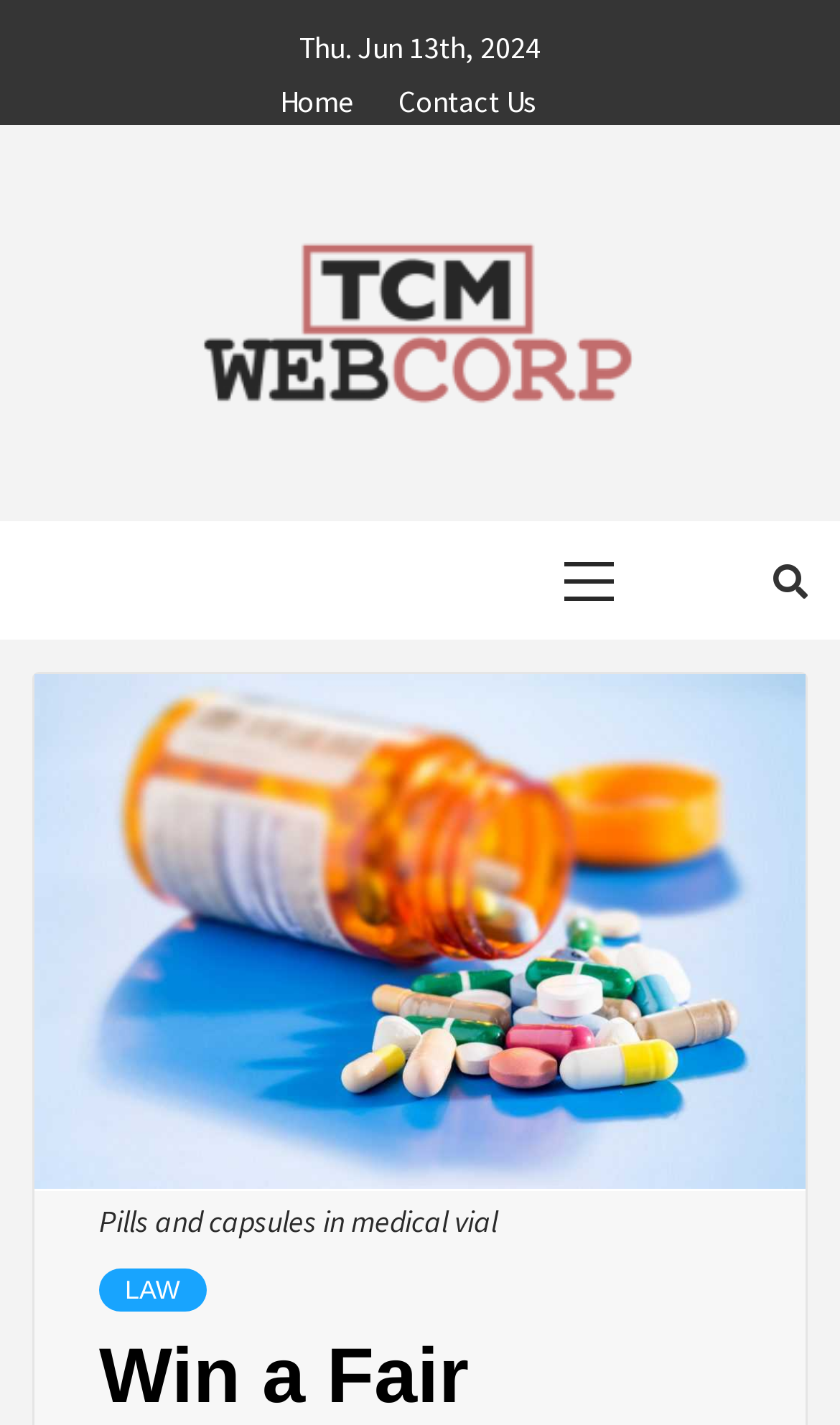Generate the text content of the main headline of the webpage.

Win a Fair Compensation with the Assistance of a Truvada Lawyer